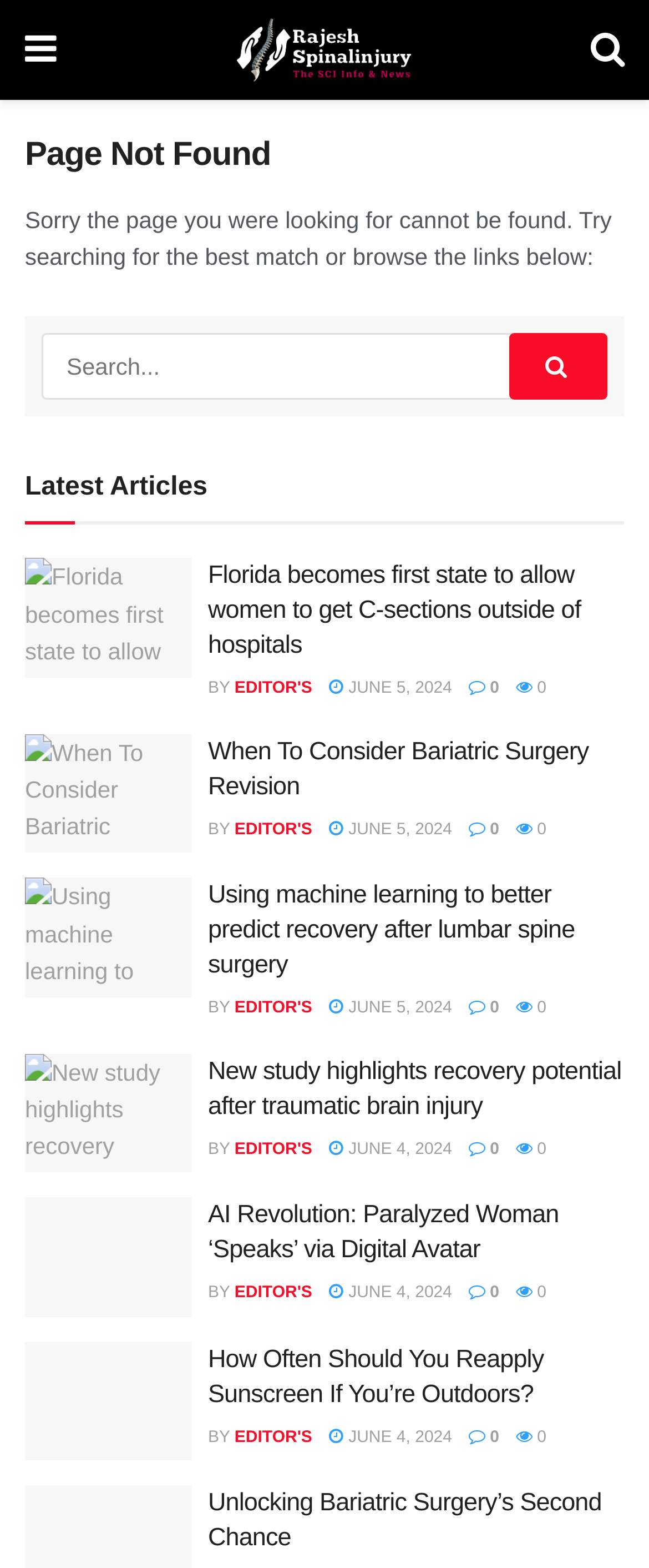What is the topic of the first article?
Provide a detailed answer to the question using information from the image.

The first article is titled 'Florida becomes first state to allow women to get C-sections outside of hospitals'. This title indicates that the article is about C-sections, specifically the new policy in Florida allowing women to undergo C-sections outside of hospitals.